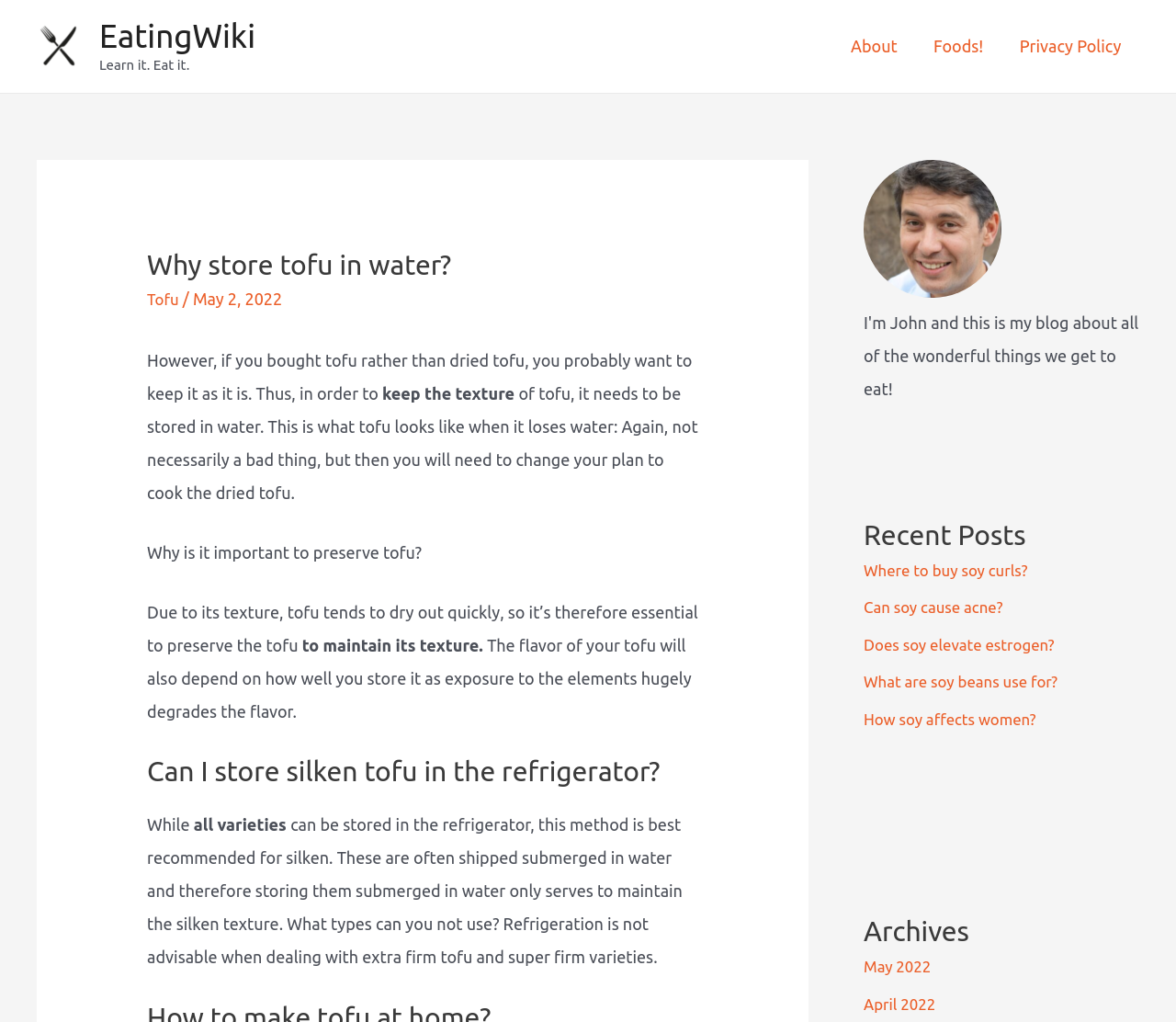How many recent posts are listed on the webpage?
From the details in the image, answer the question comprehensively.

The webpage has a section titled 'Recent Posts' which lists six links to recent articles, including 'Where to buy soy curls?', 'Can soy cause acne?', and others.